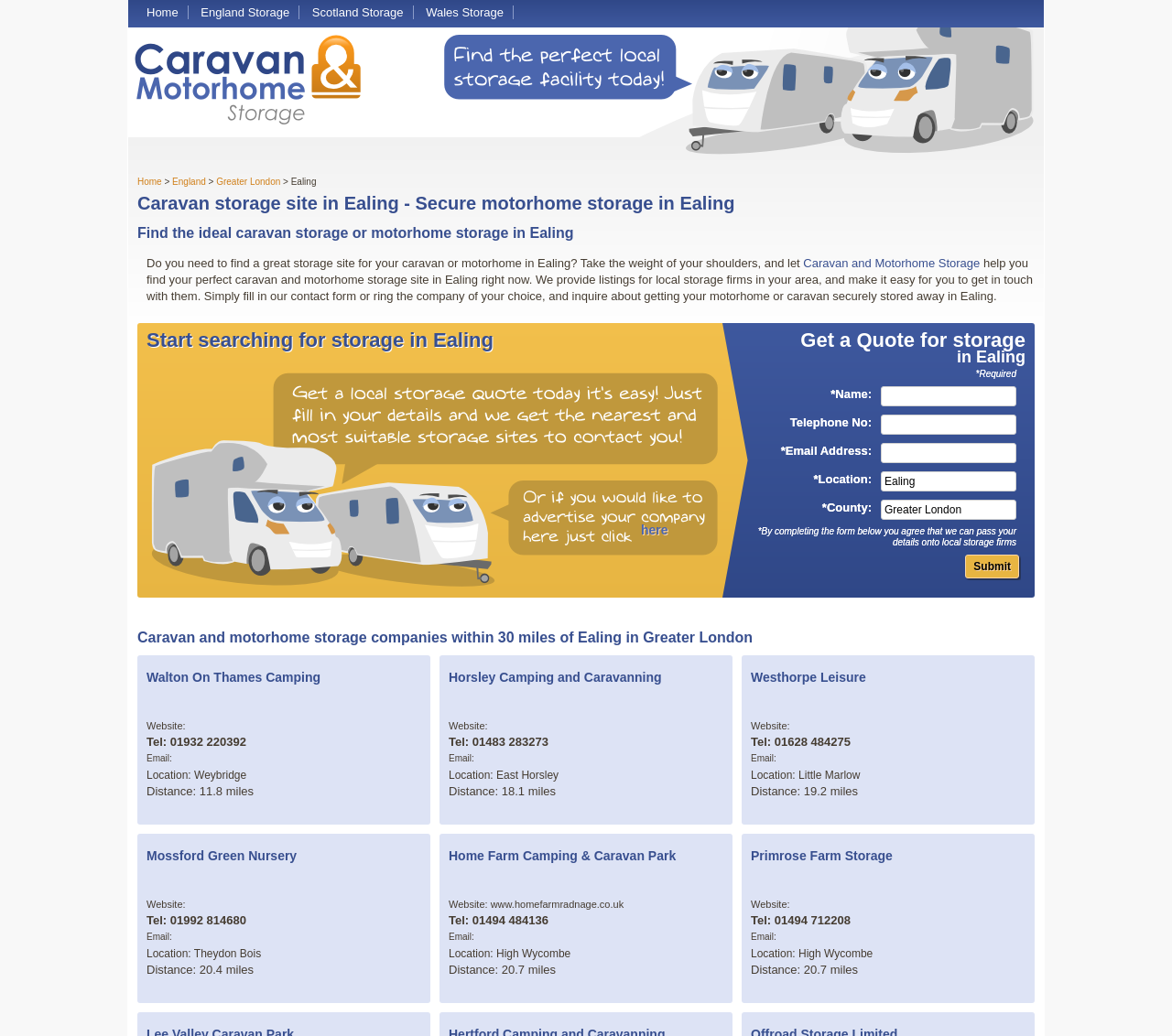Find the bounding box coordinates for the area that must be clicked to perform this action: "Fill in the 'Name' field".

[0.752, 0.373, 0.867, 0.392]